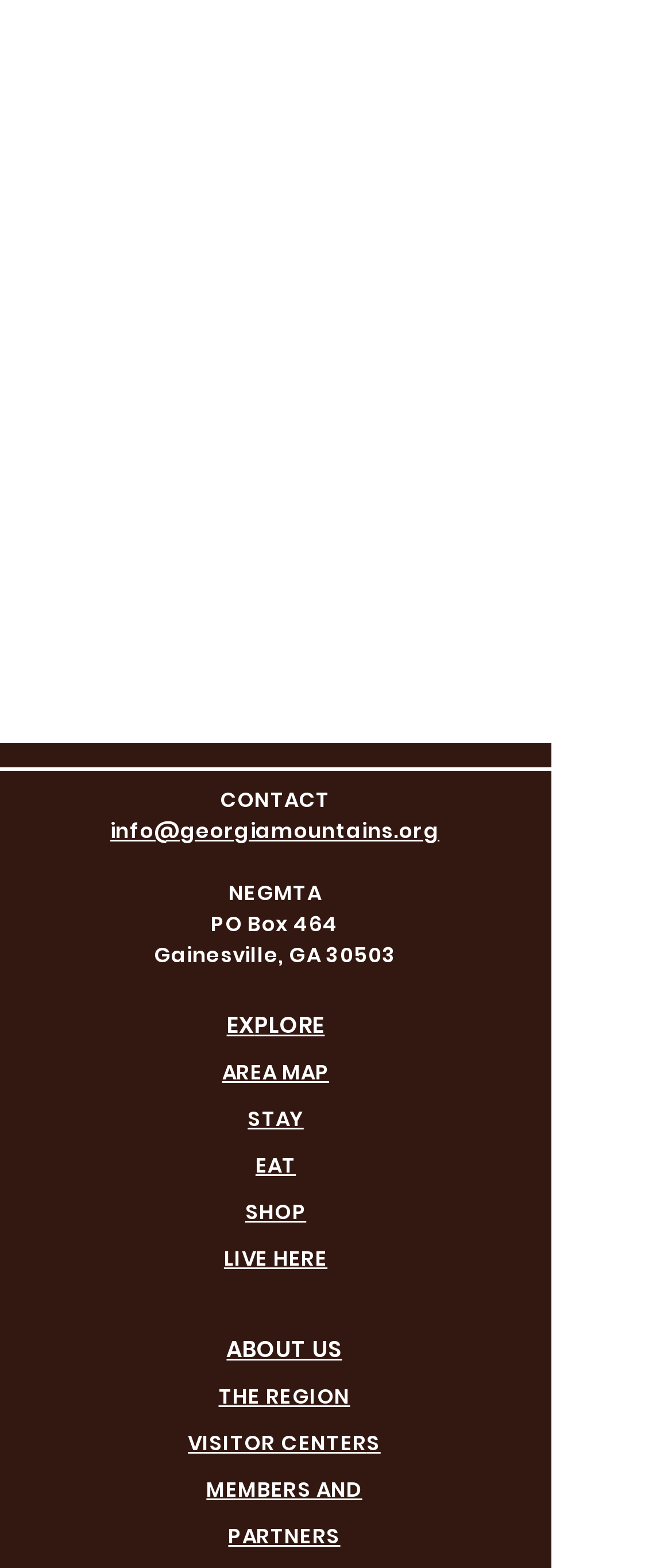Could you locate the bounding box coordinates for the section that should be clicked to accomplish this task: "contact us via email".

[0.164, 0.52, 0.654, 0.539]